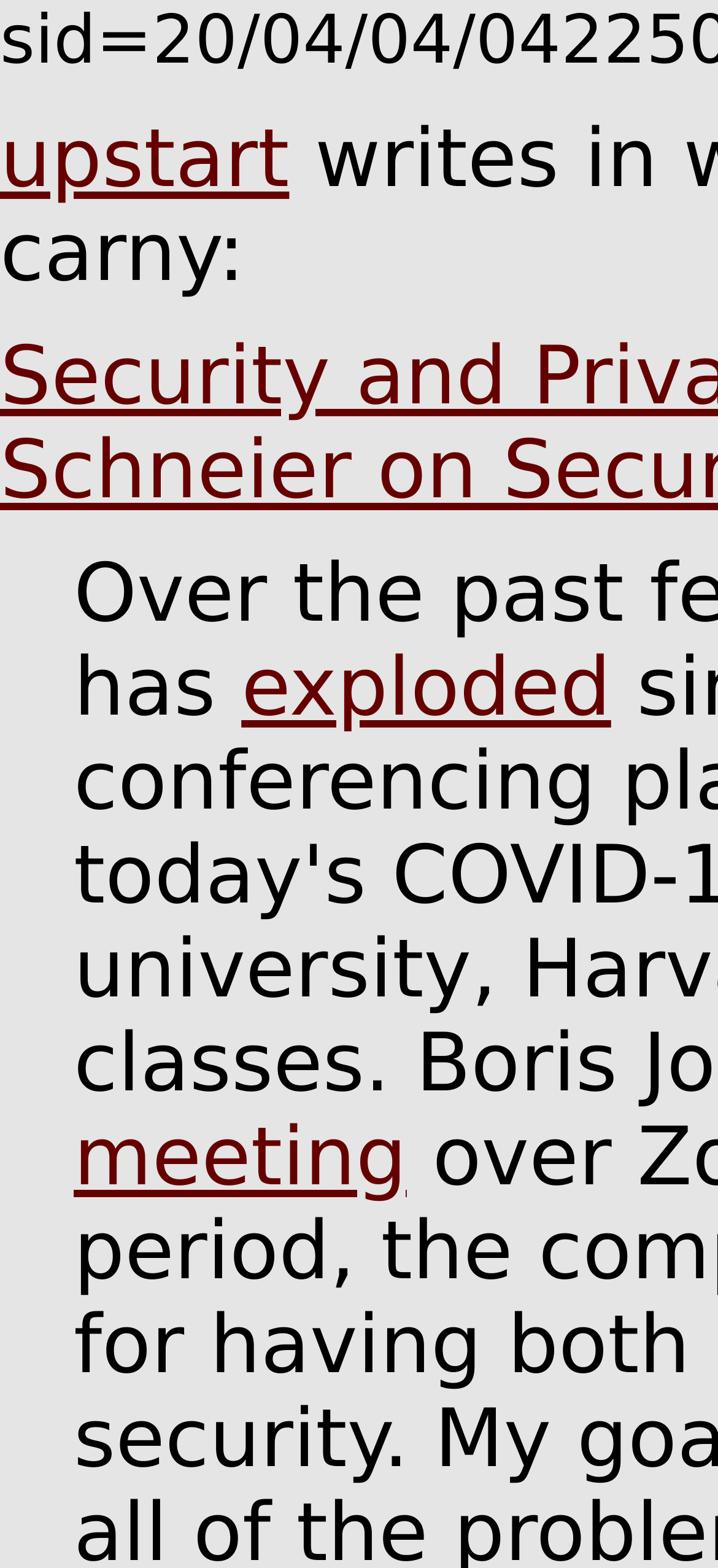Identify the bounding box coordinates for the UI element described as follows: "exploded". Ensure the coordinates are four float numbers between 0 and 1, formatted as [left, top, right, bottom].

[0.336, 0.409, 0.851, 0.469]